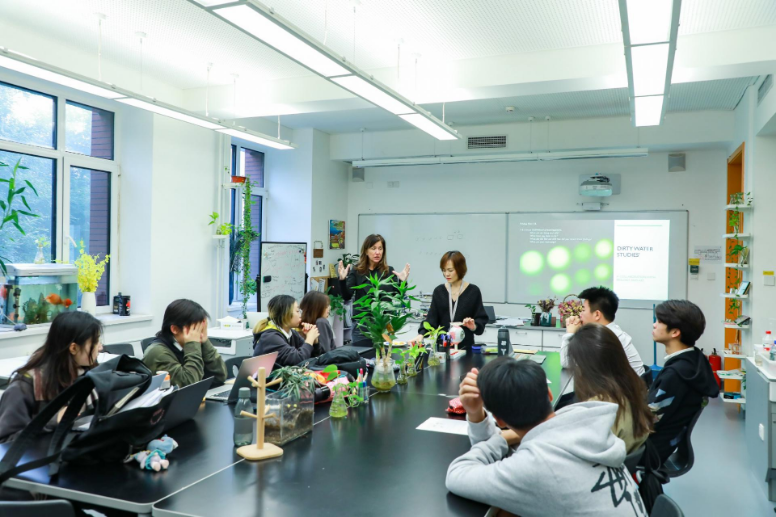What is the atmosphere in the classroom?
Based on the visual, give a brief answer using one word or a short phrase.

Inquiry and collaboration